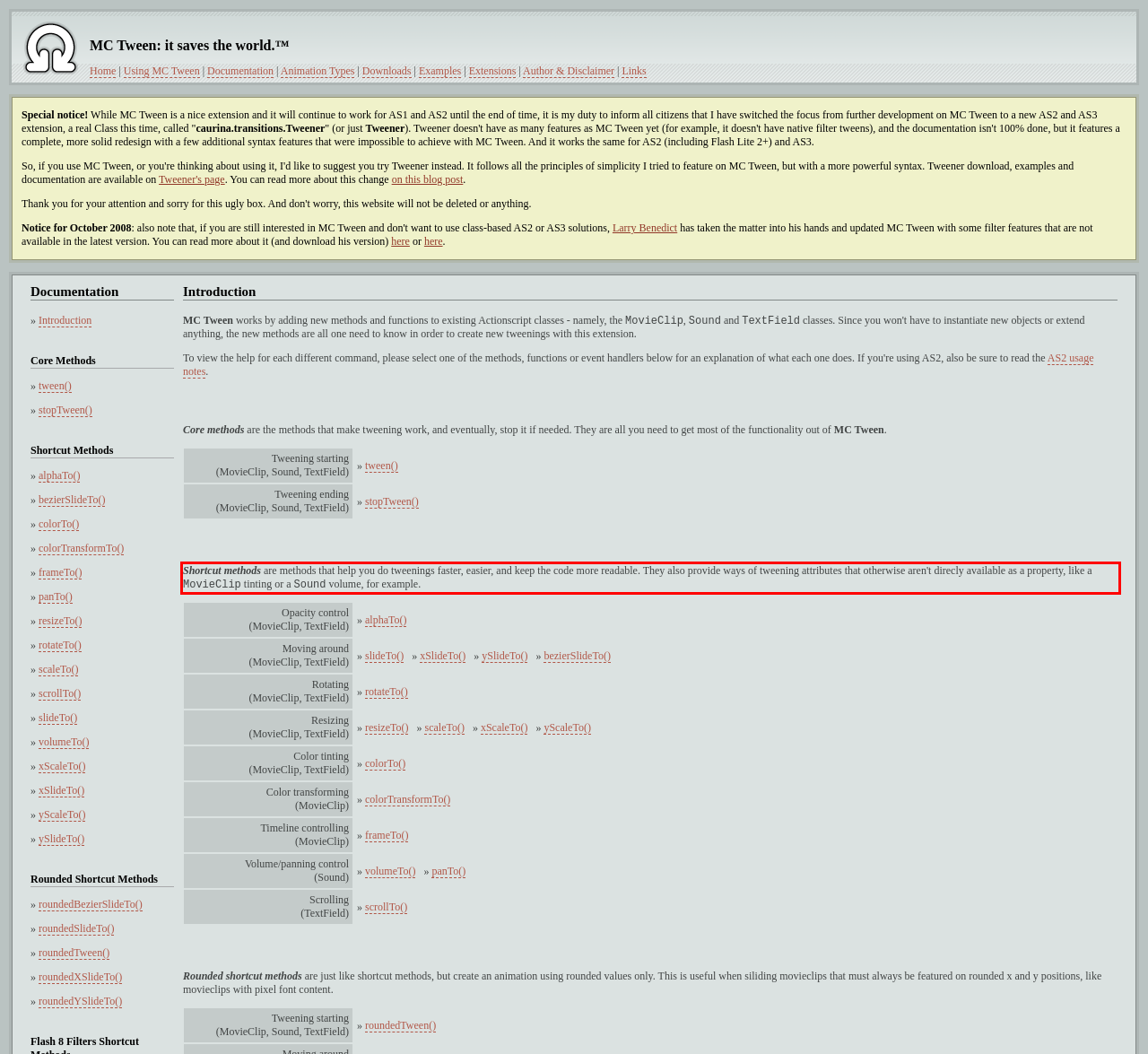With the given screenshot of a webpage, locate the red rectangle bounding box and extract the text content using OCR.

Shortcut methods are methods that help you do tweenings faster, easier, and keep the code more readable. They also provide ways of tweening attributes that otherwise aren't direcly available as a property, like a MovieClip tinting or a Sound volume, for example.